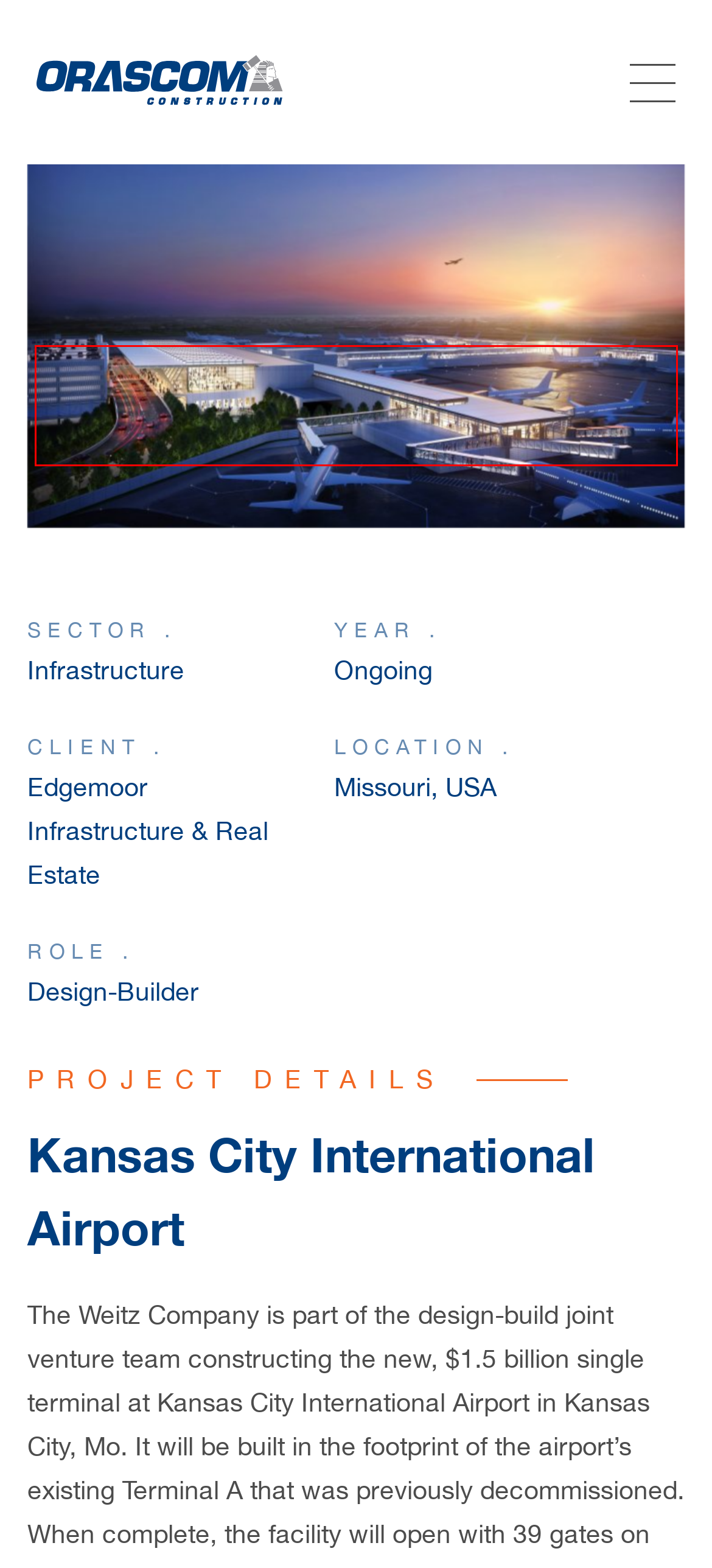You are presented with a screenshot of a webpage with a red bounding box. Select the webpage description that most closely matches the new webpage after clicking the element inside the red bounding box. The options are:
A. News Updates Archive - Orascom Construction
B. Construction - Orascom Construction
C. Projects Archive - Orascom Construction
D. Hamma Seawater Desalination Plant - Orascom Construction
E. Investors Updates - Orascom Construction
F. O&M and Facilities Management - Orascom Construction
G. Equipment Services - Orascom Construction
H. Sustainability - Orascom Construction

C